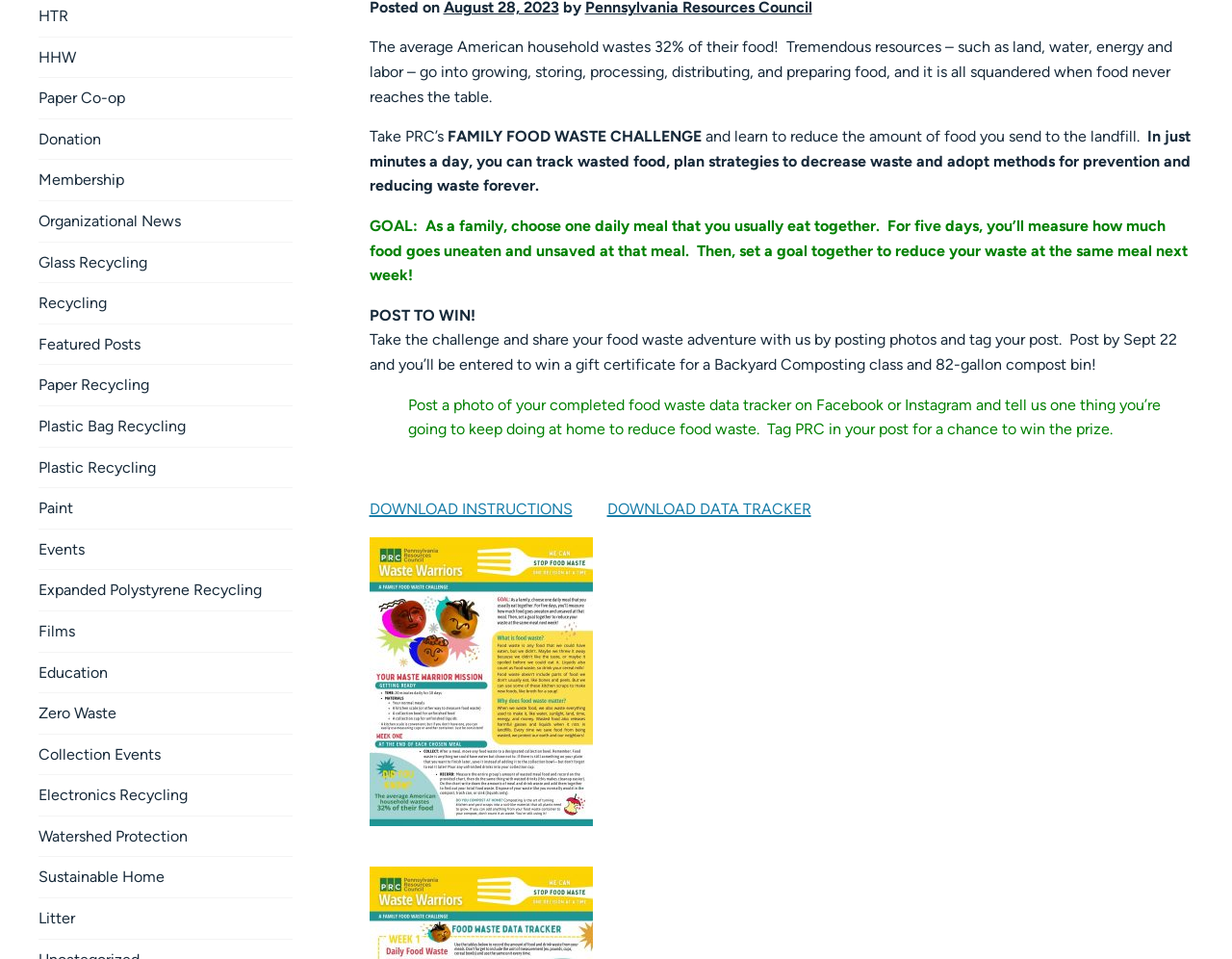Using the description "Search", predict the bounding box of the relevant HTML element.

None